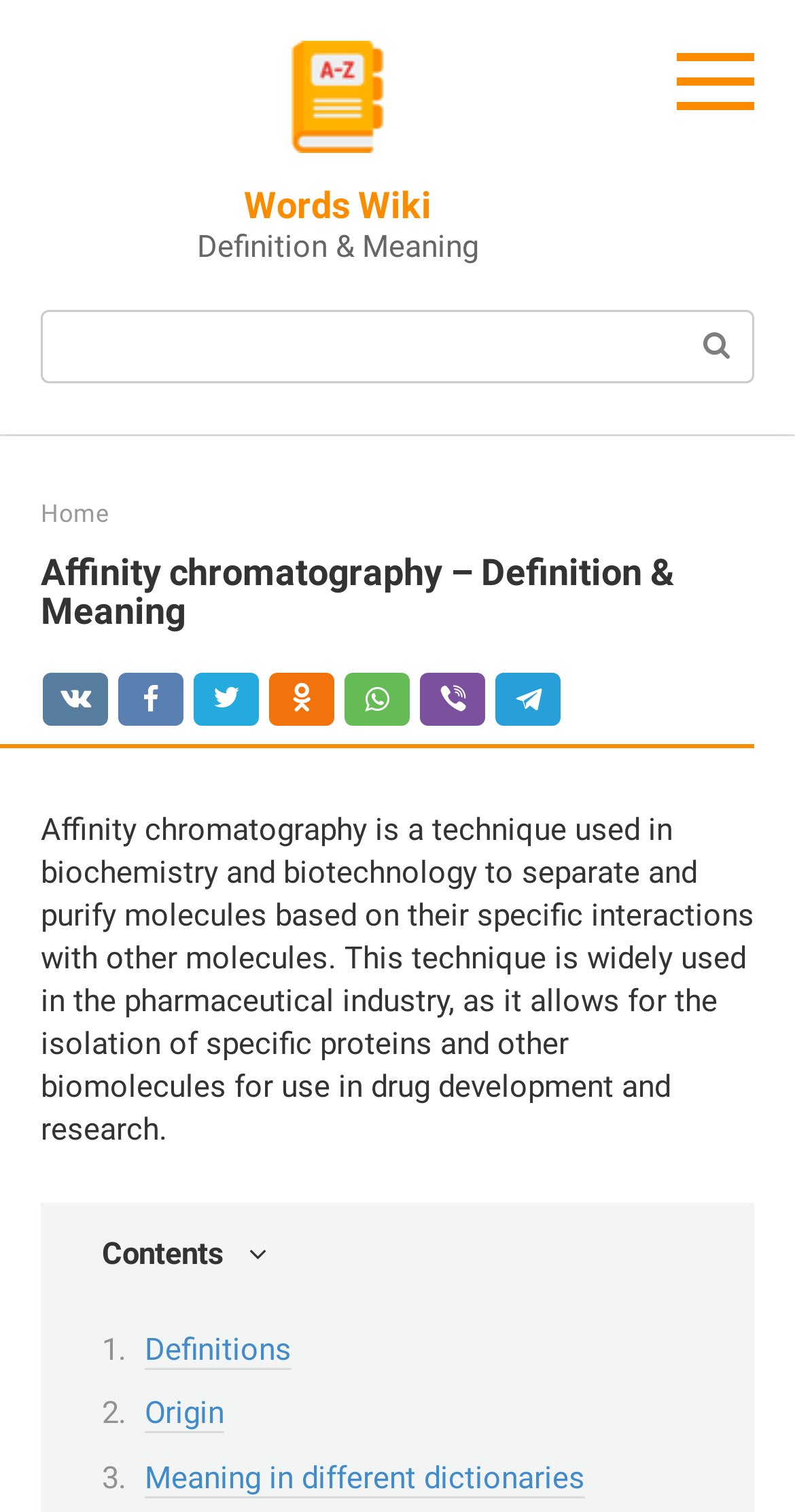What are the main sections of the webpage content?
Could you please answer the question thoroughly and with as much detail as possible?

The webpage content is divided into several sections, including the definition of affinity chromatography, contents, definitions, origin, and meaning in different dictionaries. These sections provide a comprehensive overview of the topic.